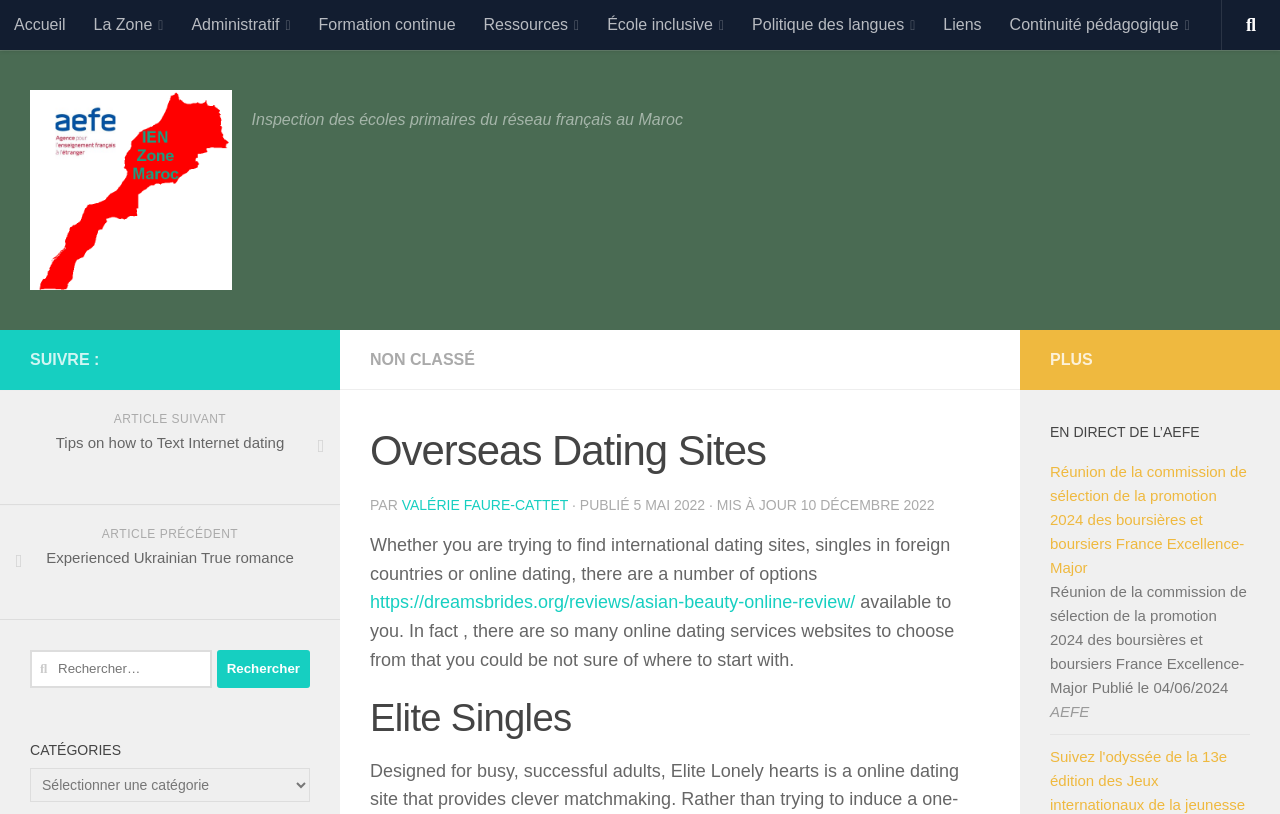Can you specify the bounding box coordinates of the area that needs to be clicked to fulfill the following instruction: "Click on the 'EN DIRECT DE L’AEFE' link"?

[0.82, 0.521, 0.937, 0.541]